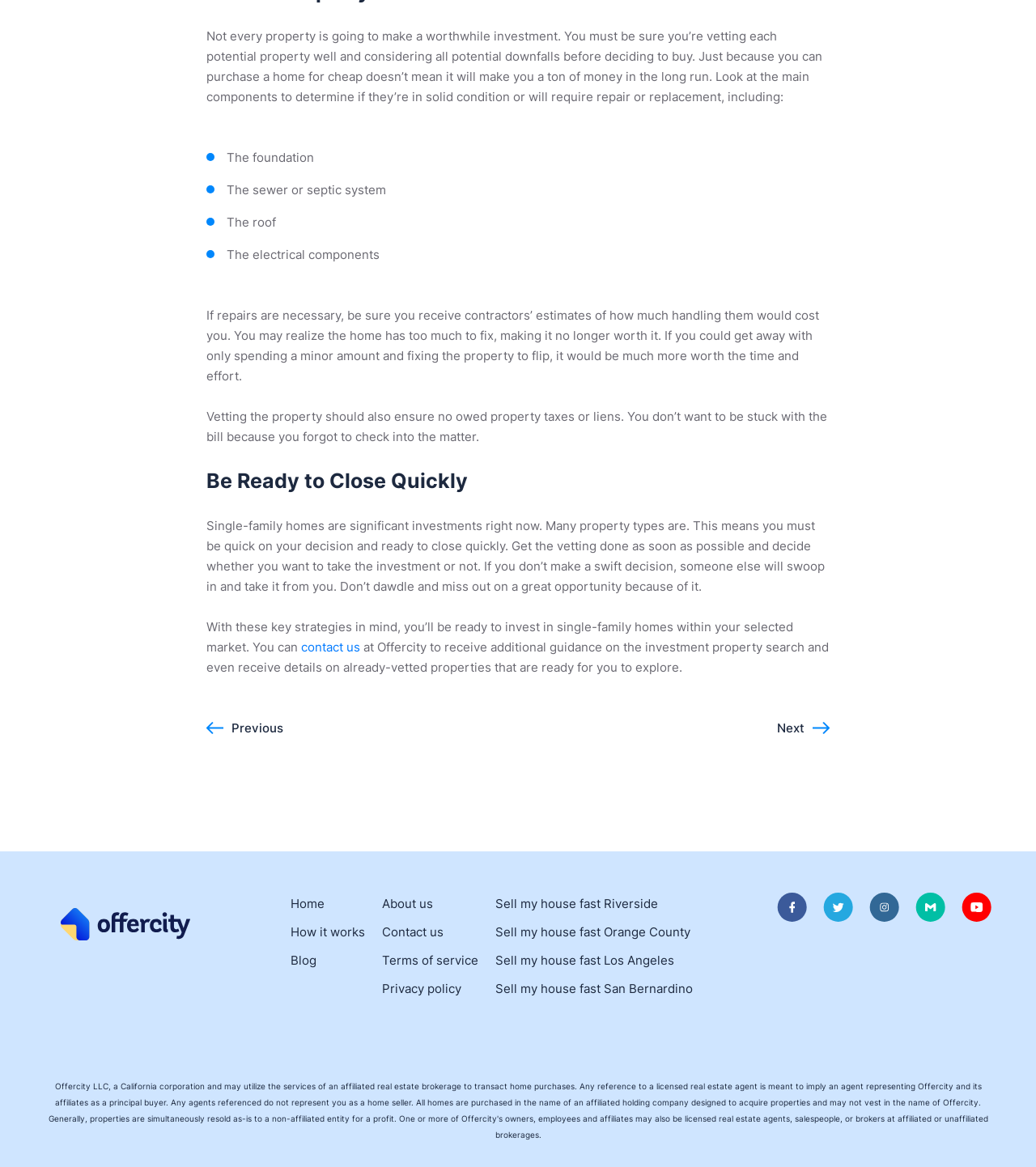Pinpoint the bounding box coordinates of the element that must be clicked to accomplish the following instruction: "Click on 'Contact us'". The coordinates should be in the format of four float numbers between 0 and 1, i.e., [left, top, right, bottom].

[0.291, 0.546, 0.348, 0.563]